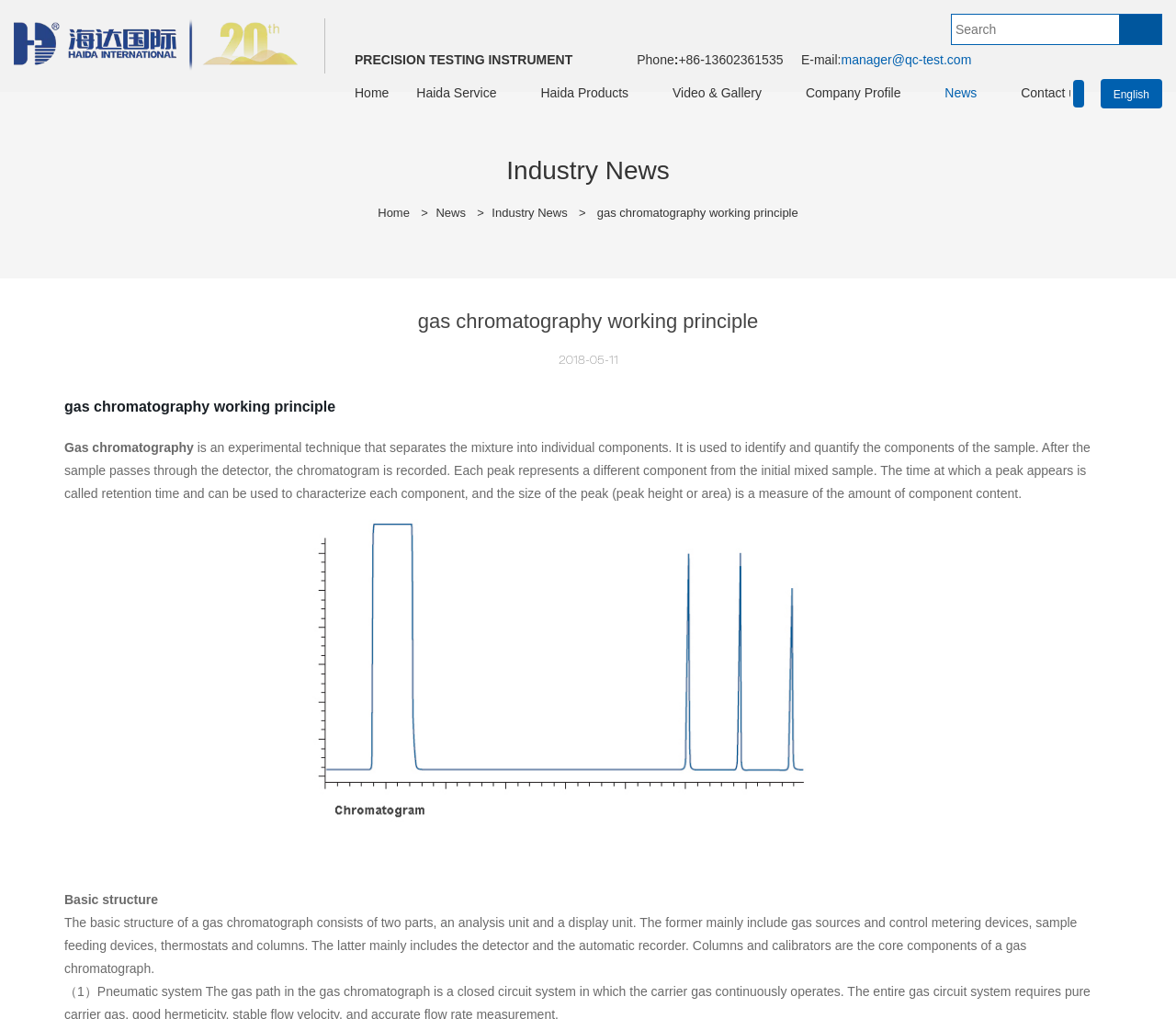Identify the bounding box coordinates for the element that needs to be clicked to fulfill this instruction: "Read Industry News". Provide the coordinates in the format of four float numbers between 0 and 1: [left, top, right, bottom].

[0.431, 0.153, 0.569, 0.181]